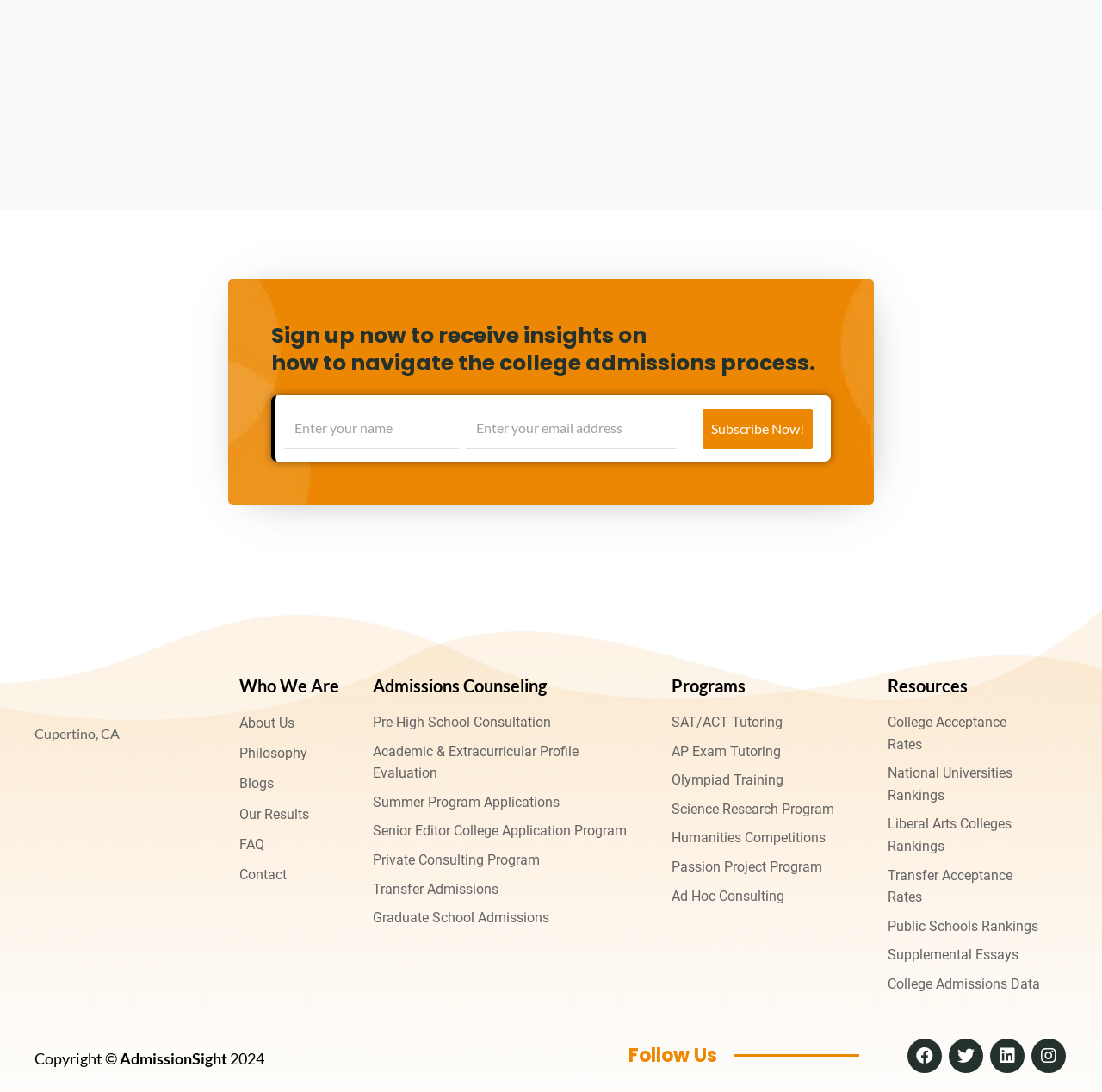Can you provide the bounding box coordinates for the element that should be clicked to implement the instruction: "Read about College Acceptance Rates"?

[0.805, 0.651, 0.945, 0.692]